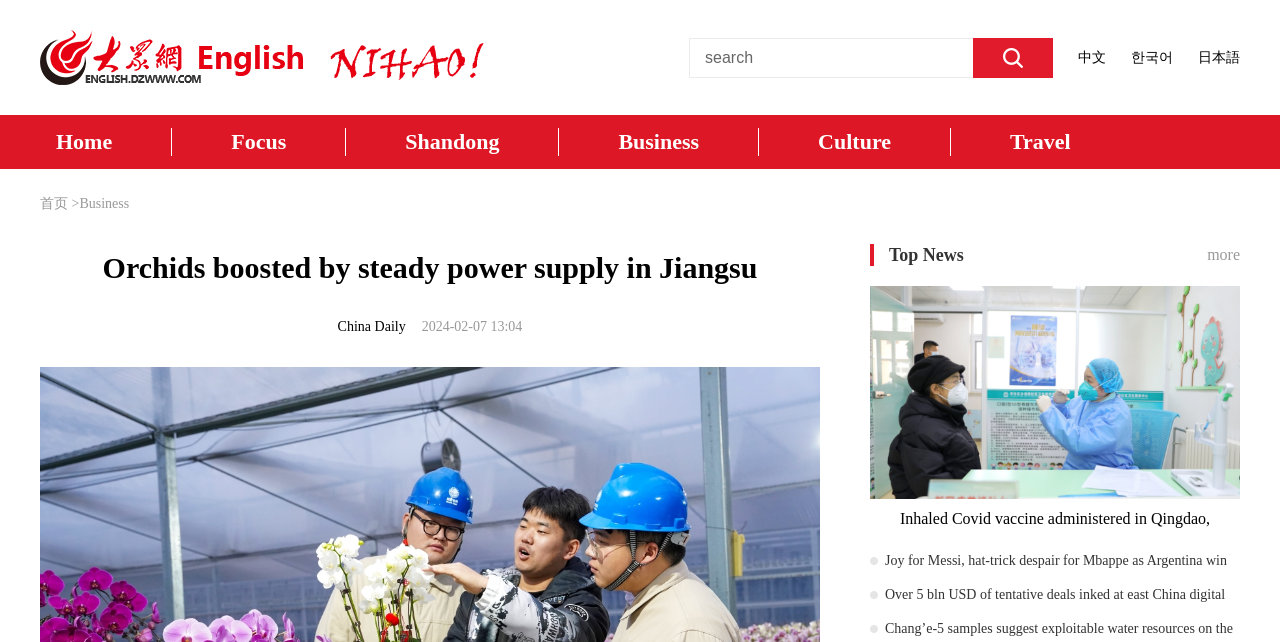Locate the bounding box coordinates of the item that should be clicked to fulfill the instruction: "read China Daily".

[0.264, 0.497, 0.317, 0.52]